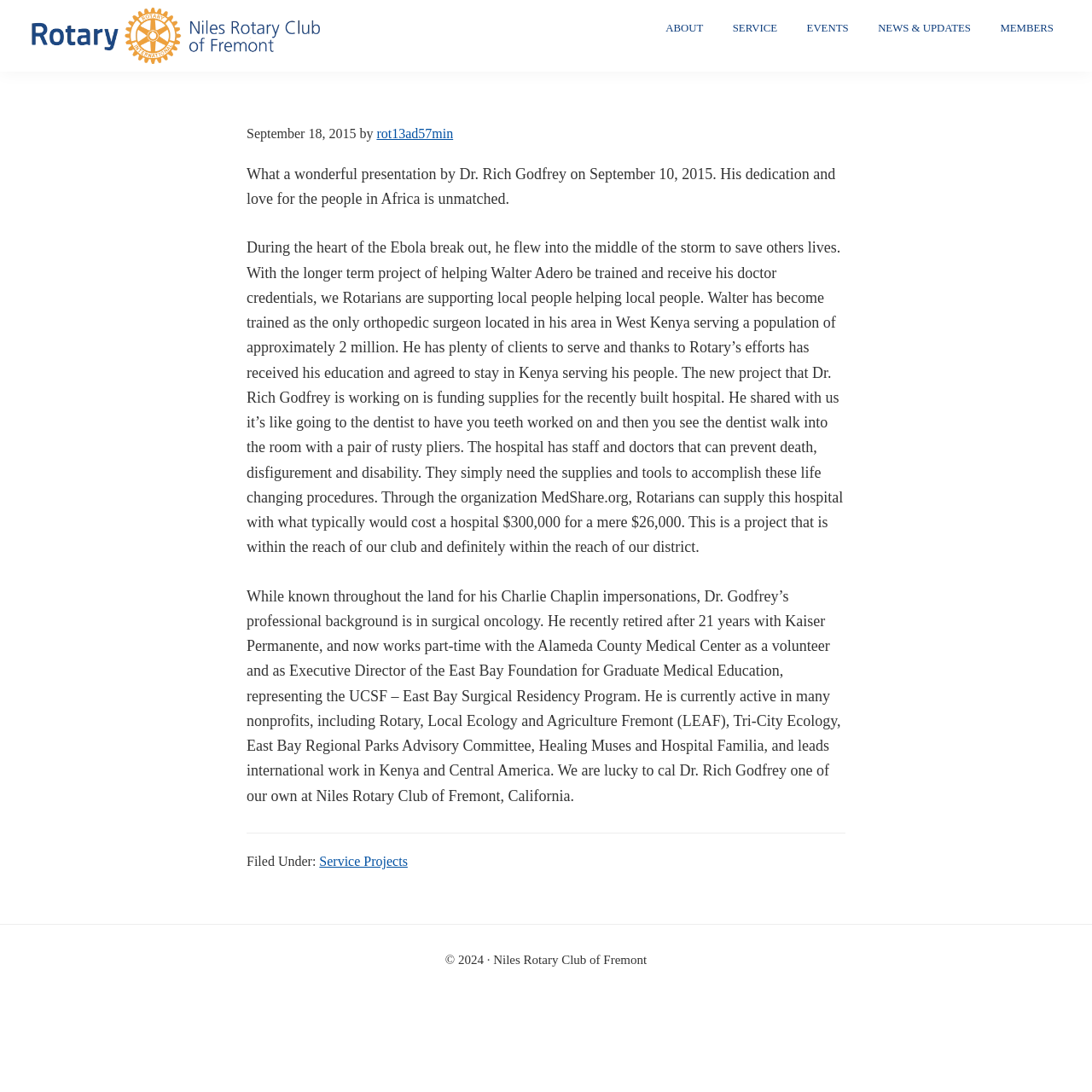Using the provided element description, identify the bounding box coordinates as (top-left x, top-left y, bottom-right x, bottom-right y). Ensure all values are between 0 and 1. Description: rot13ad57min

[0.345, 0.115, 0.415, 0.129]